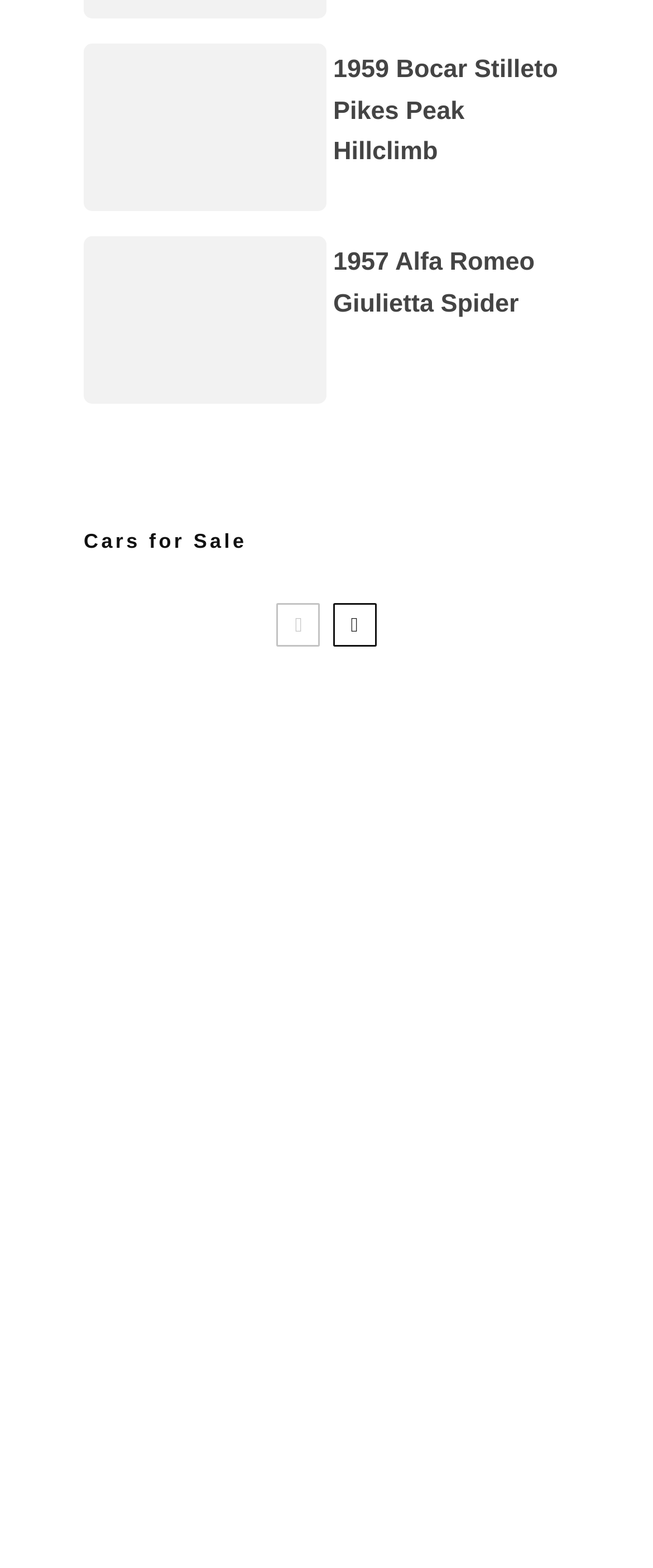Use a single word or phrase to answer the following:
What type of vehicles are listed on this webpage?

Cars